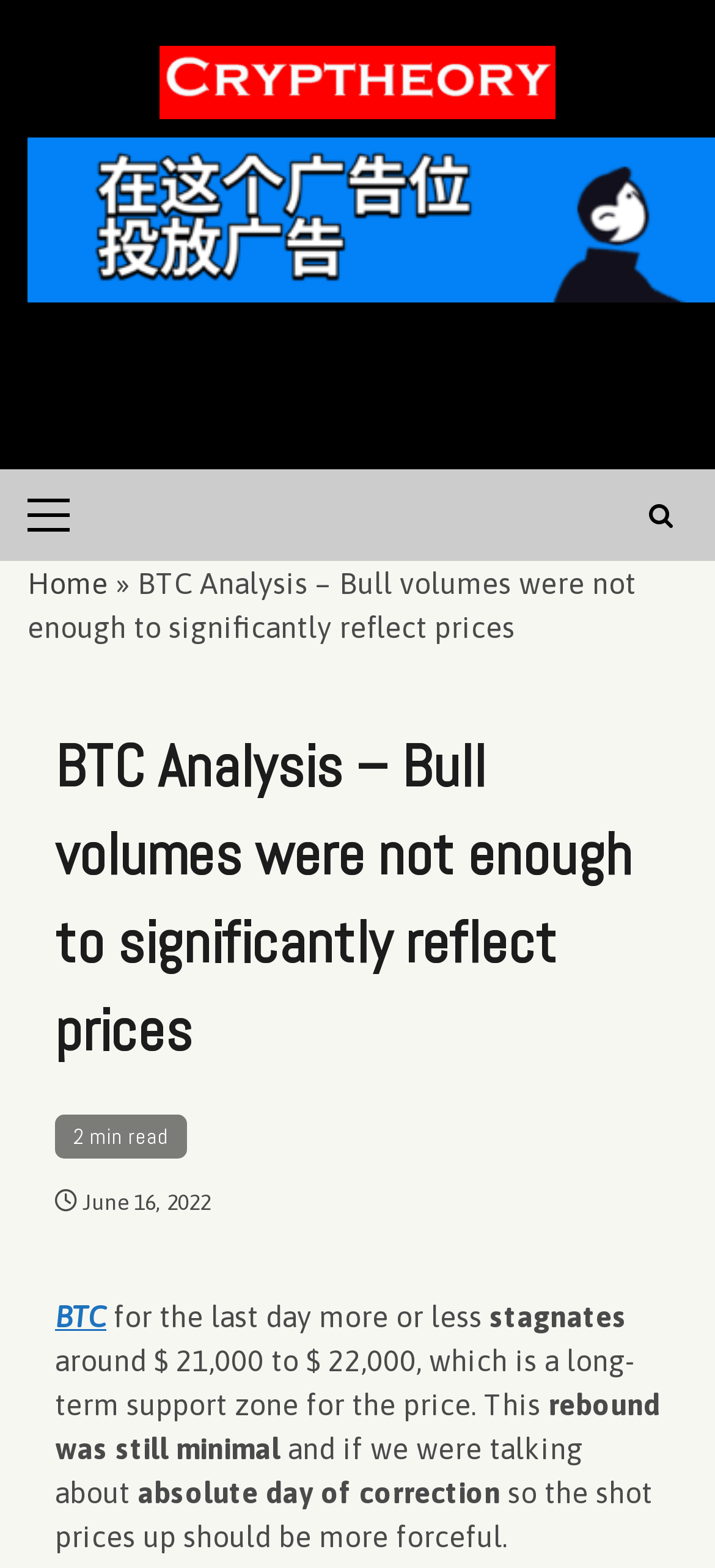Your task is to extract the text of the main heading from the webpage.

BTC Analysis – Bull volumes were not enough to significantly reflect prices